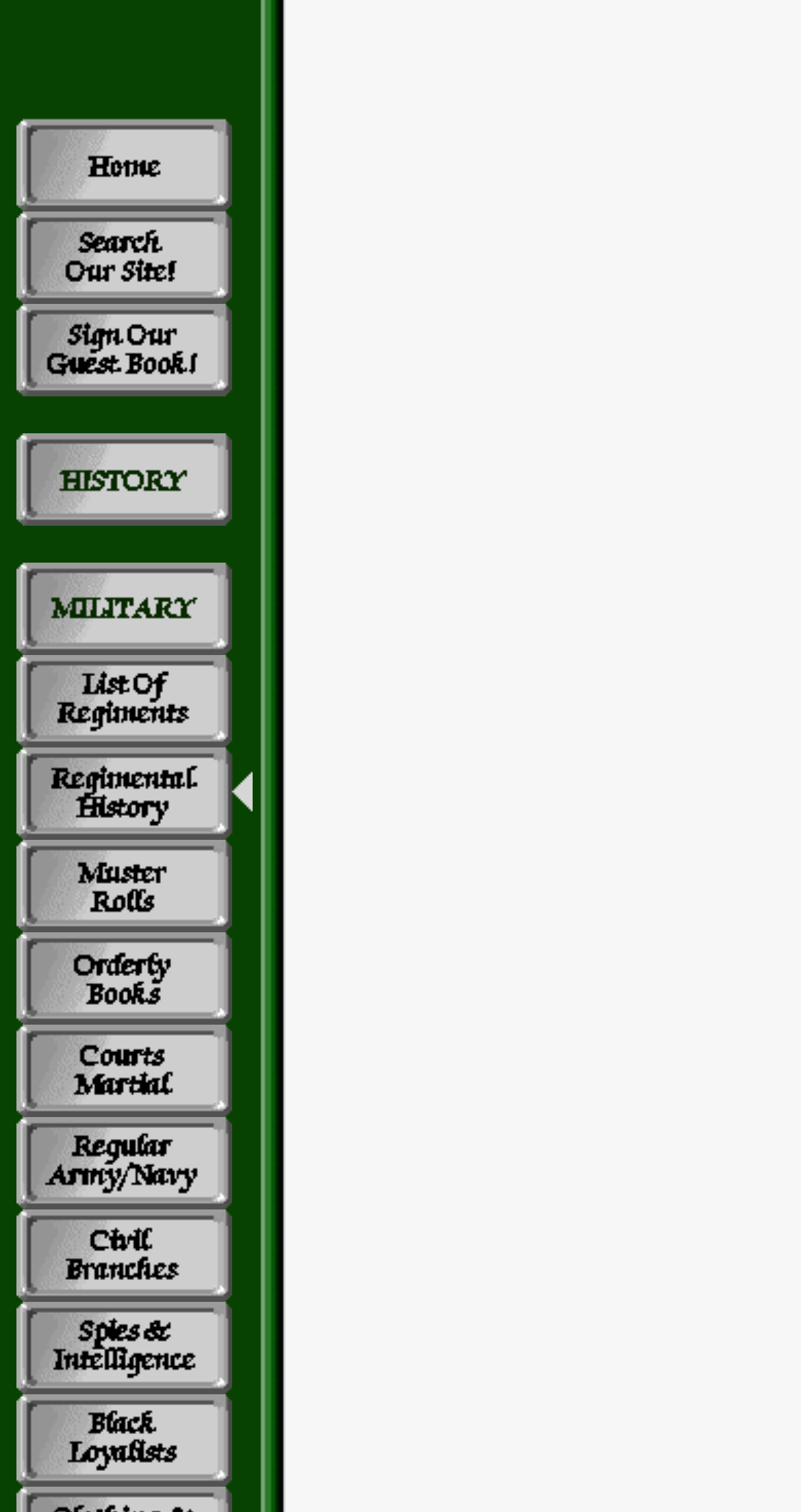Provide the bounding box coordinates of the HTML element this sentence describes: "alt="Muster Rolls"".

[0.021, 0.599, 0.29, 0.622]